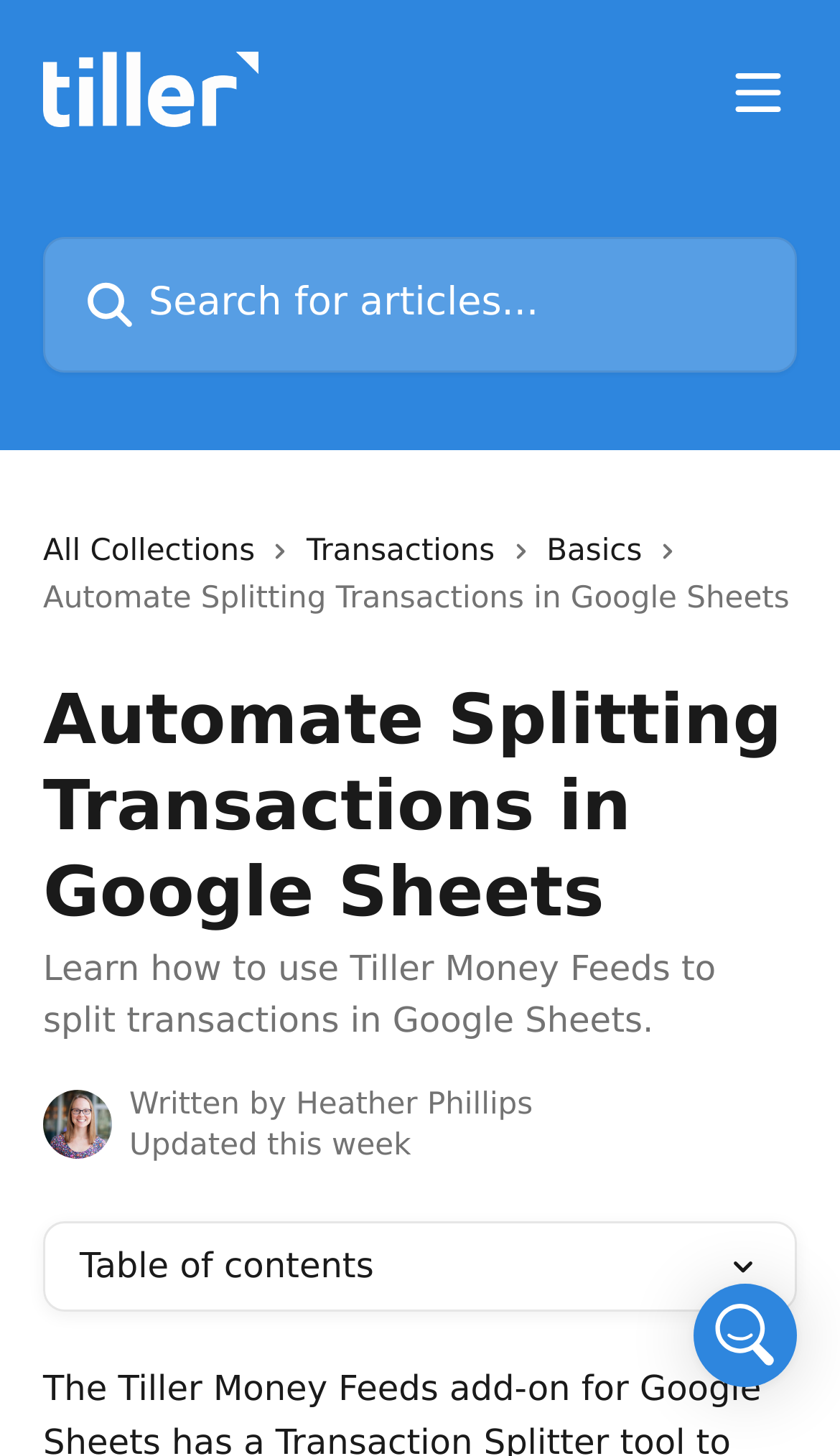What is the topic of the article?
Based on the visual information, provide a detailed and comprehensive answer.

The topic of the article is clearly stated in the title of the article, which says 'Automate Splitting Transactions in Google Sheets'. This suggests that the article is about using Tiller Money Feeds to split transactions in Google Sheets.